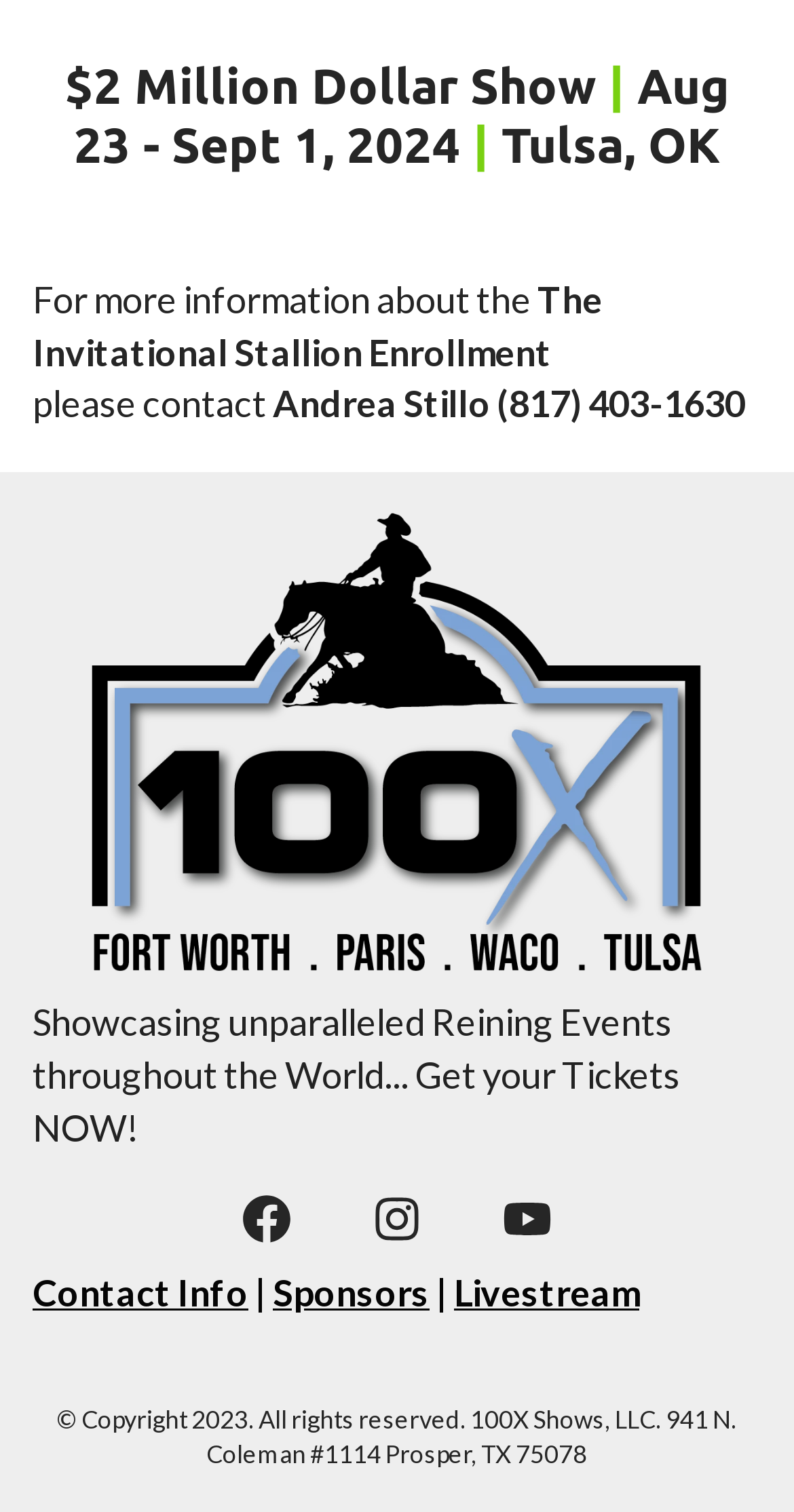What is the date of the 2 Million Dollar Show?
Using the image provided, answer with just one word or phrase.

Aug 23 - Sept 1, 2024